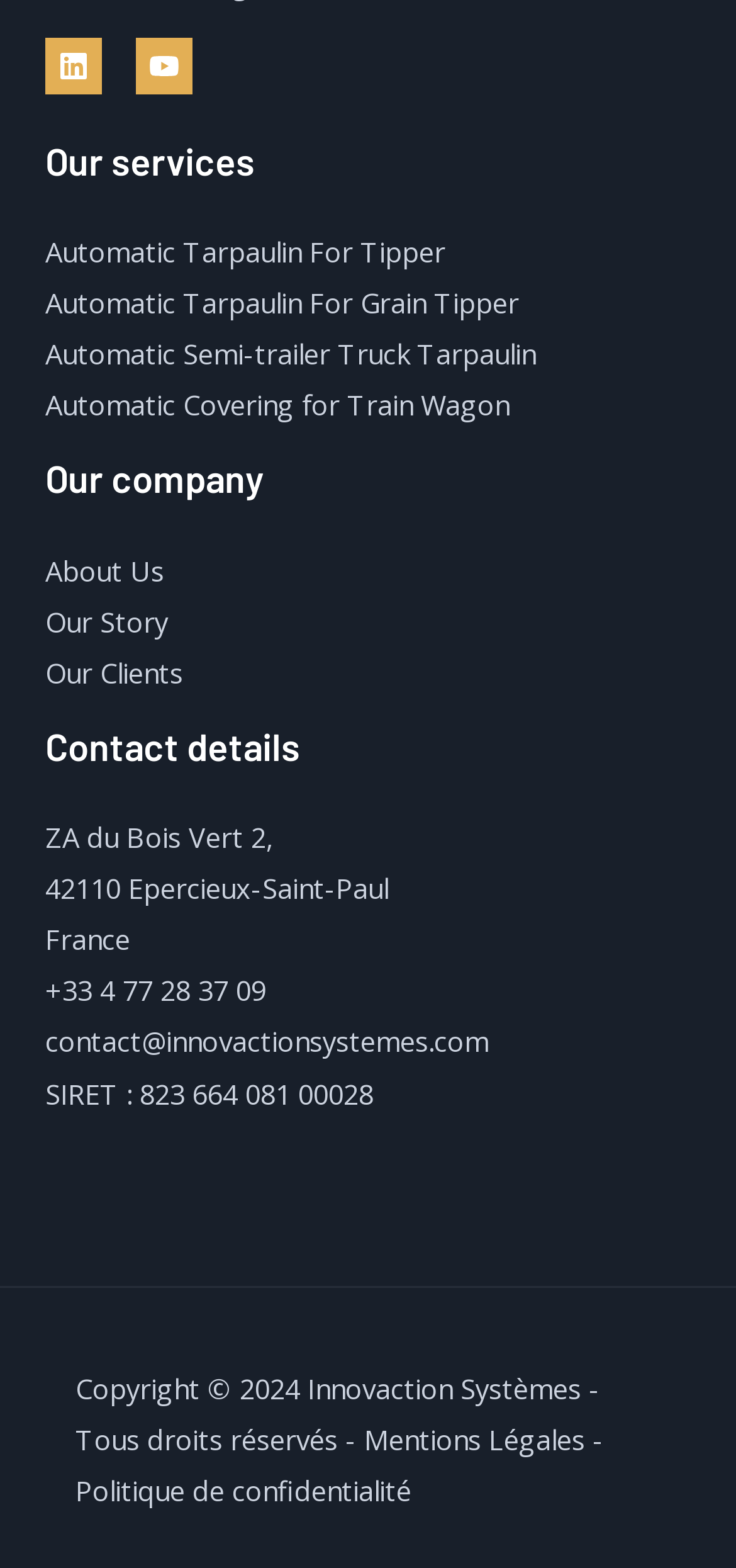How many links are there in the 'Our services' section?
Utilize the image to construct a detailed and well-explained answer.

I counted the number of links in the 'Our services' section by looking at the navigation element with the ID 117. I found four link elements with IDs 250, 251, 252, and 253, each containing a different service name. Therefore, there are four links in the 'Our services' section.